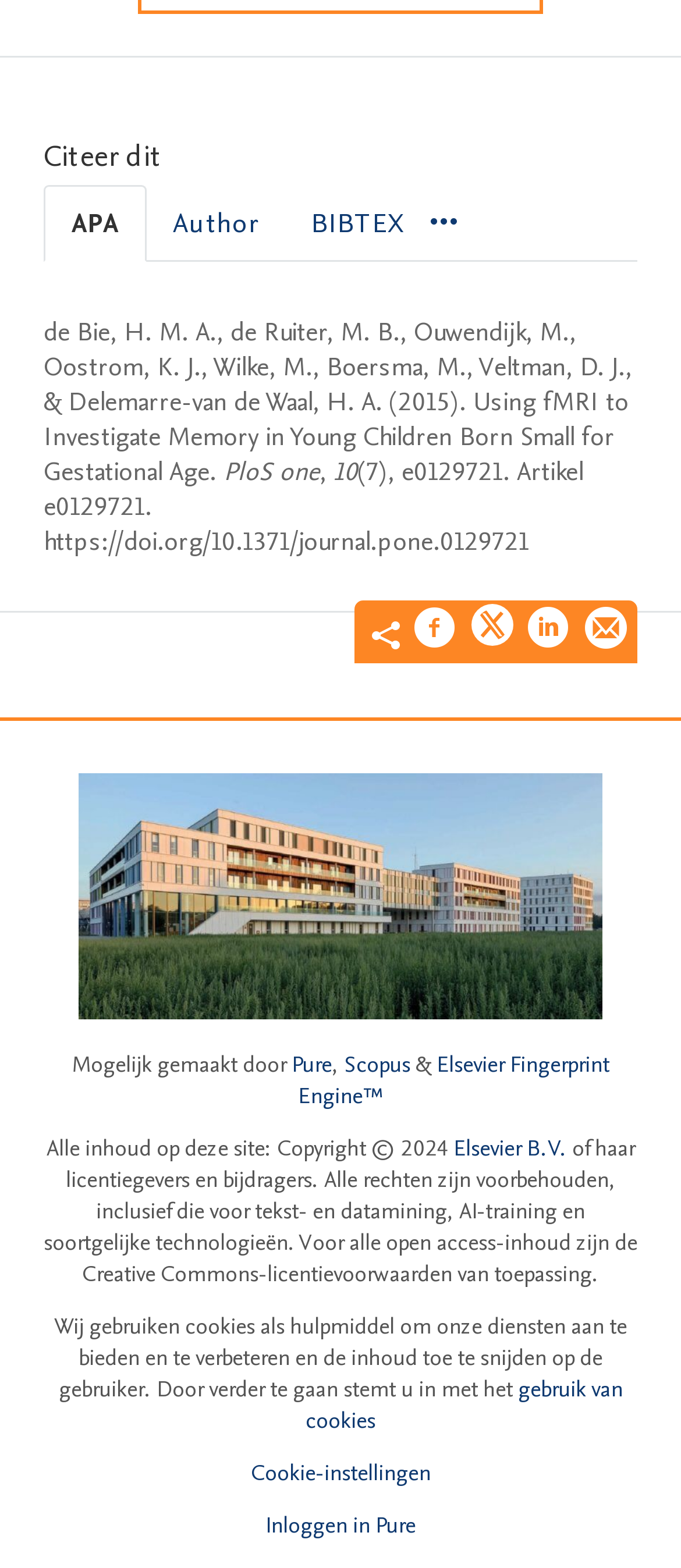Using the details from the image, please elaborate on the following question: What is the title of the article?

The title of the article is obtained from the StaticText element with ID 551, which has the text 'Using fMRI to Investigate Memory in Young Children Born Small for Gestational Age'.